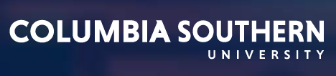Using the details in the image, give a detailed response to the question below:
What is the purpose of the webpage?

The image is positioned on a website that is likely aimed at providing information related to the university's offerings, services, or updates, which suggests that the purpose of the webpage is to inform visitors about the university.